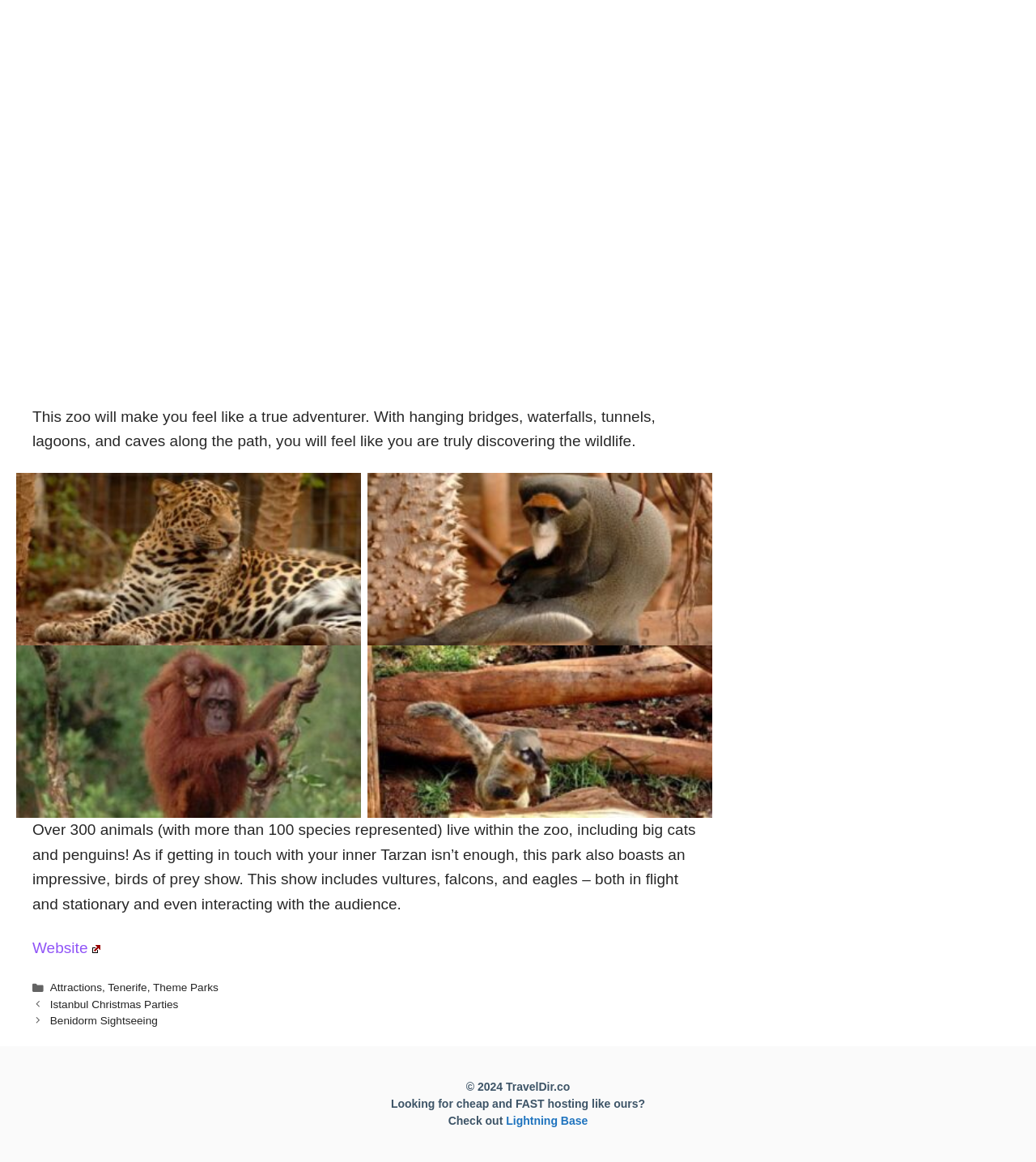What type of animals can be found in the zoo?
Answer the question with as much detail as possible.

According to the text, 'Over 300 animals (with more than 100 species represented) live within the zoo, including big cats and penguins!' This indicates that the zoo is home to a variety of animals, including big cats and penguins.